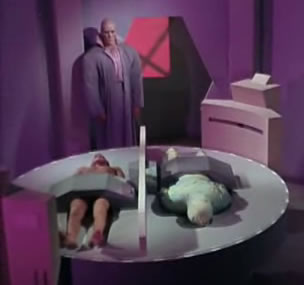Describe the image with as much detail as possible.

The image depicts a scene from the 1968 "Star Trek" episode titled "What Little Girls Are Made Of." It features a futuristic transfer machine designed to transfer a person's physical, mental, and emotional characteristics into an android body. The scene captures a tense moment in a stark, purple-lit environment, showcasing two individuals lying on the platform of the machine, seemingly undergoing the transfer process. A shadowy figure in a robe watches intently from the background, adding an air of suspense and intrigue to the scenario. This moment highlights the exploration of identity and consciousness in science fiction, a common theme in the broader "Star Trek" narrative.